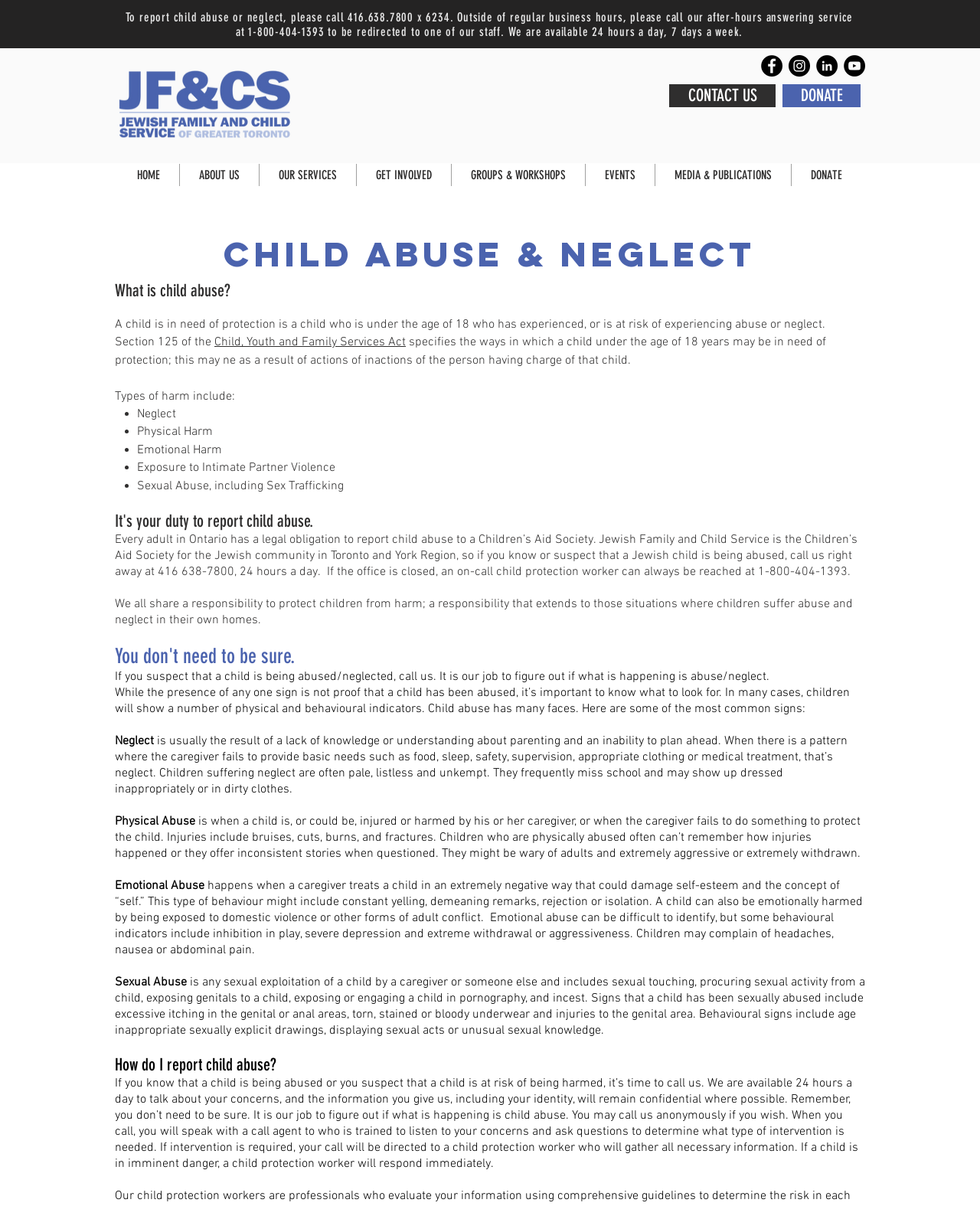Please respond in a single word or phrase: 
What is the consequence of neglect?

Children suffering neglect are often pale, listless and unkempt